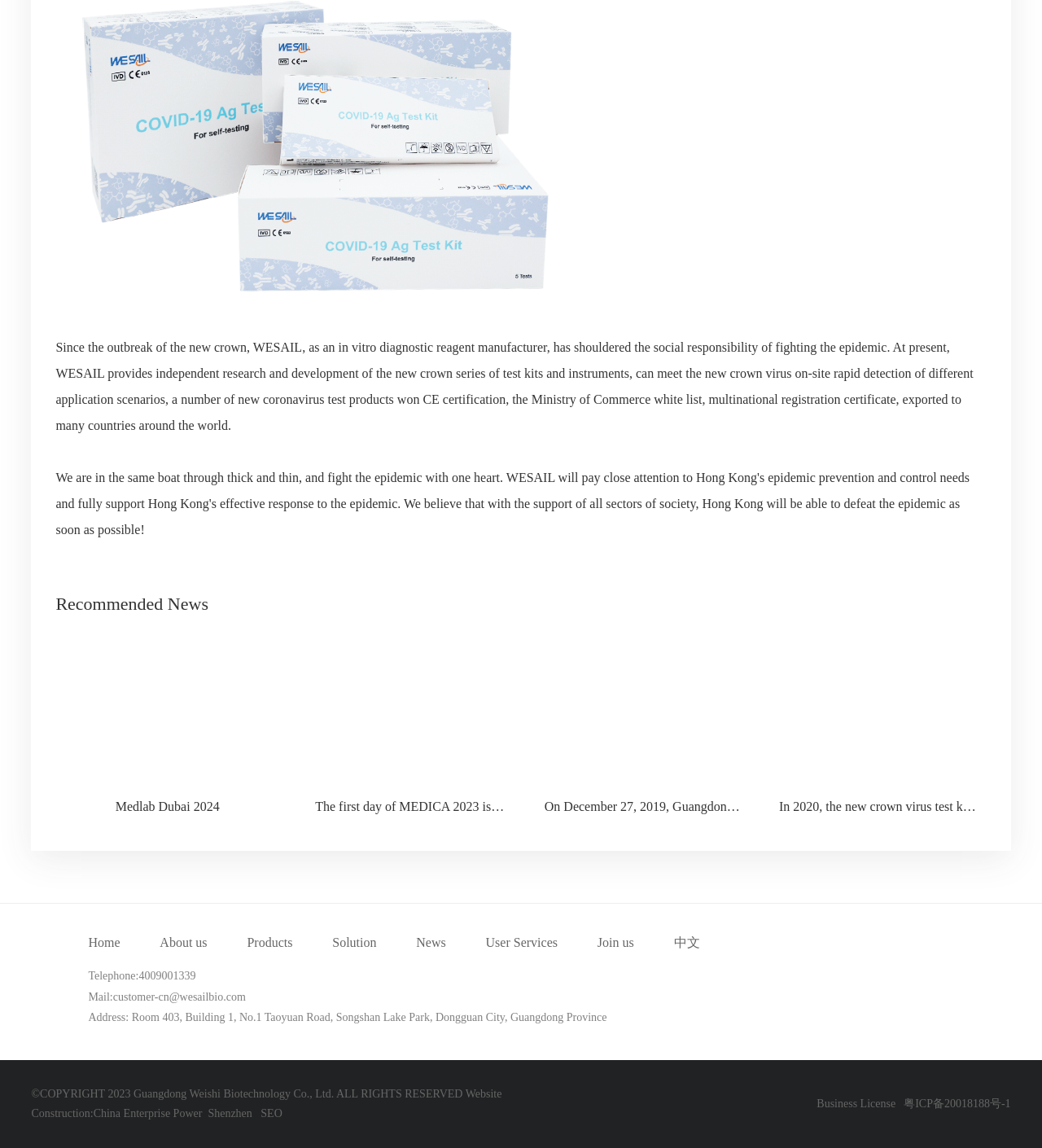Please locate the UI element described by "Solution" and provide its bounding box coordinates.

[0.319, 0.816, 0.399, 0.827]